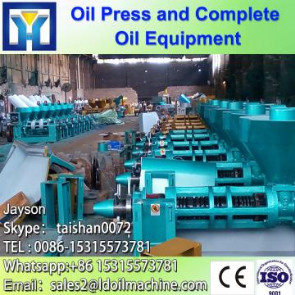What certification is indicated in the image?
Refer to the image and answer the question using a single word or phrase.

ISO certification